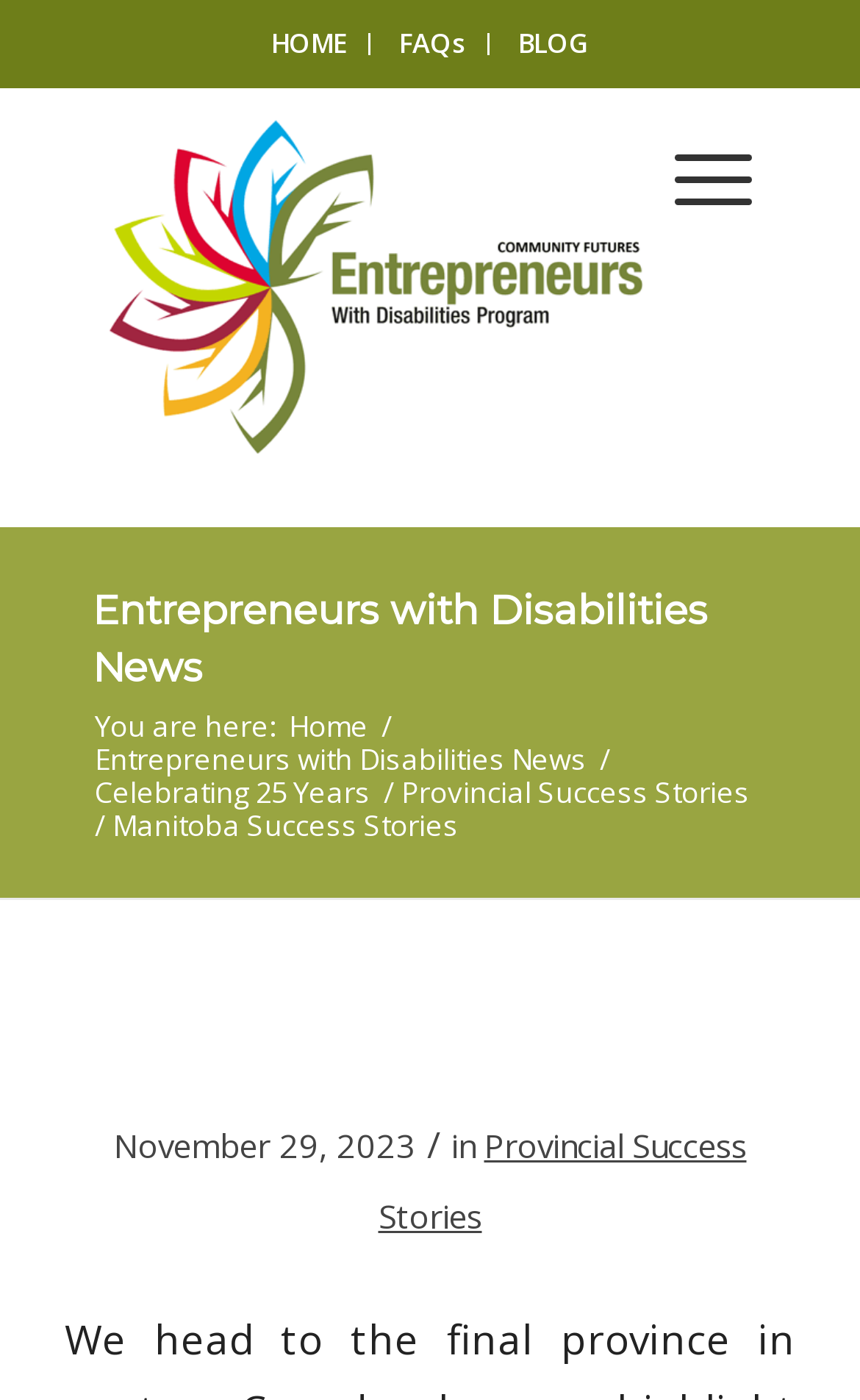Highlight the bounding box coordinates of the element you need to click to perform the following instruction: "view blog."

[0.577, 0.024, 0.71, 0.039]